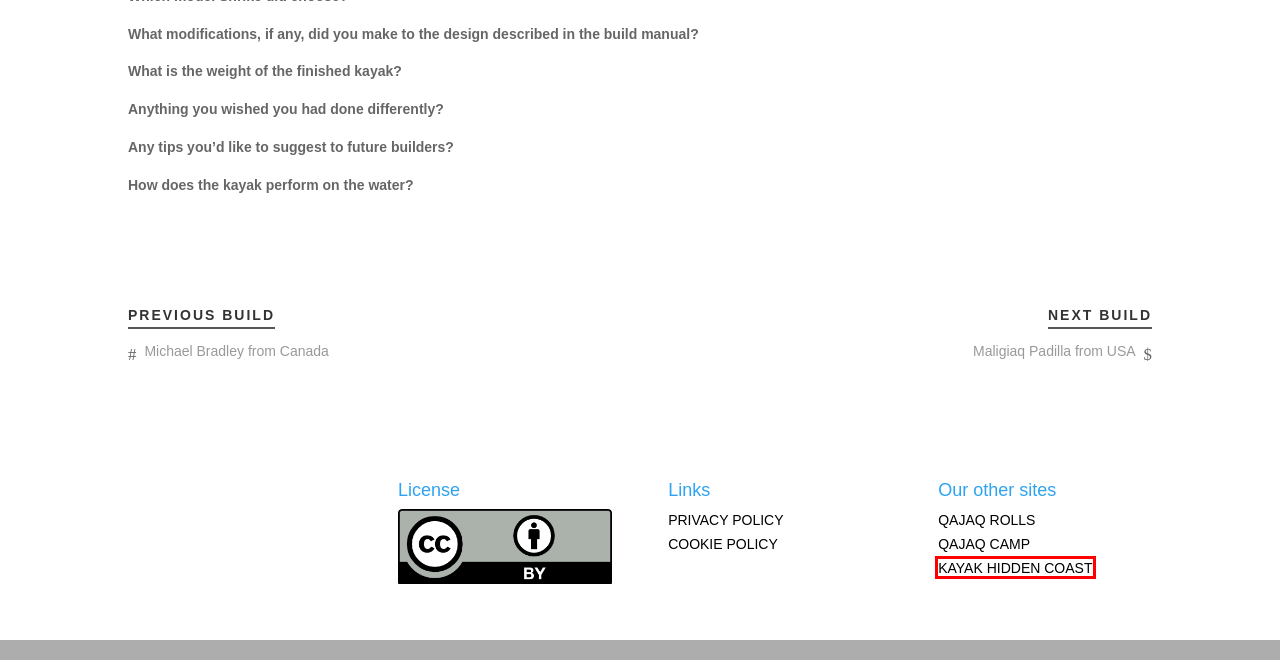Using the screenshot of a webpage with a red bounding box, pick the webpage description that most accurately represents the new webpage after the element inside the red box is clicked. Here are the candidates:
A. The Shrike Kayak | CNC Kayaks
B. Photo Gallery | CNC Kayaks
C. Michael Bradley from Canada | CNC Kayaks
D. Privacy Policy | CNC Kayaks
E. Qajaq Camp | Home
F. Qajaq Rolls | Learn Greenland Style Kayak Rolls
G. Maligiaq Padilla from USA | CNC Kayaks
H. Kayak Hidden Coast – Sea Kayak Day Paddles on Florida’s Hidden Coast

H